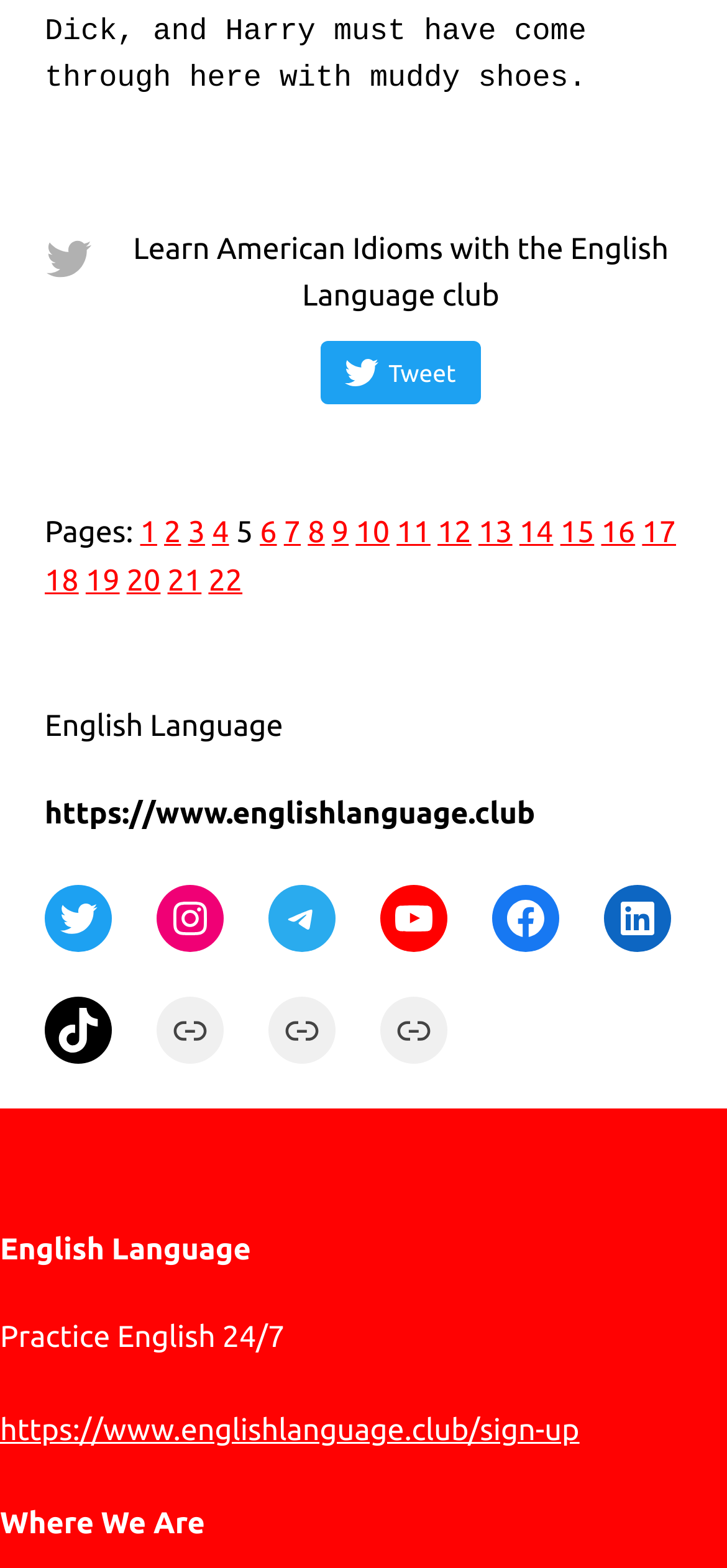What is the tagline of the language club?
Answer with a single word or phrase by referring to the visual content.

Practice English 24/7